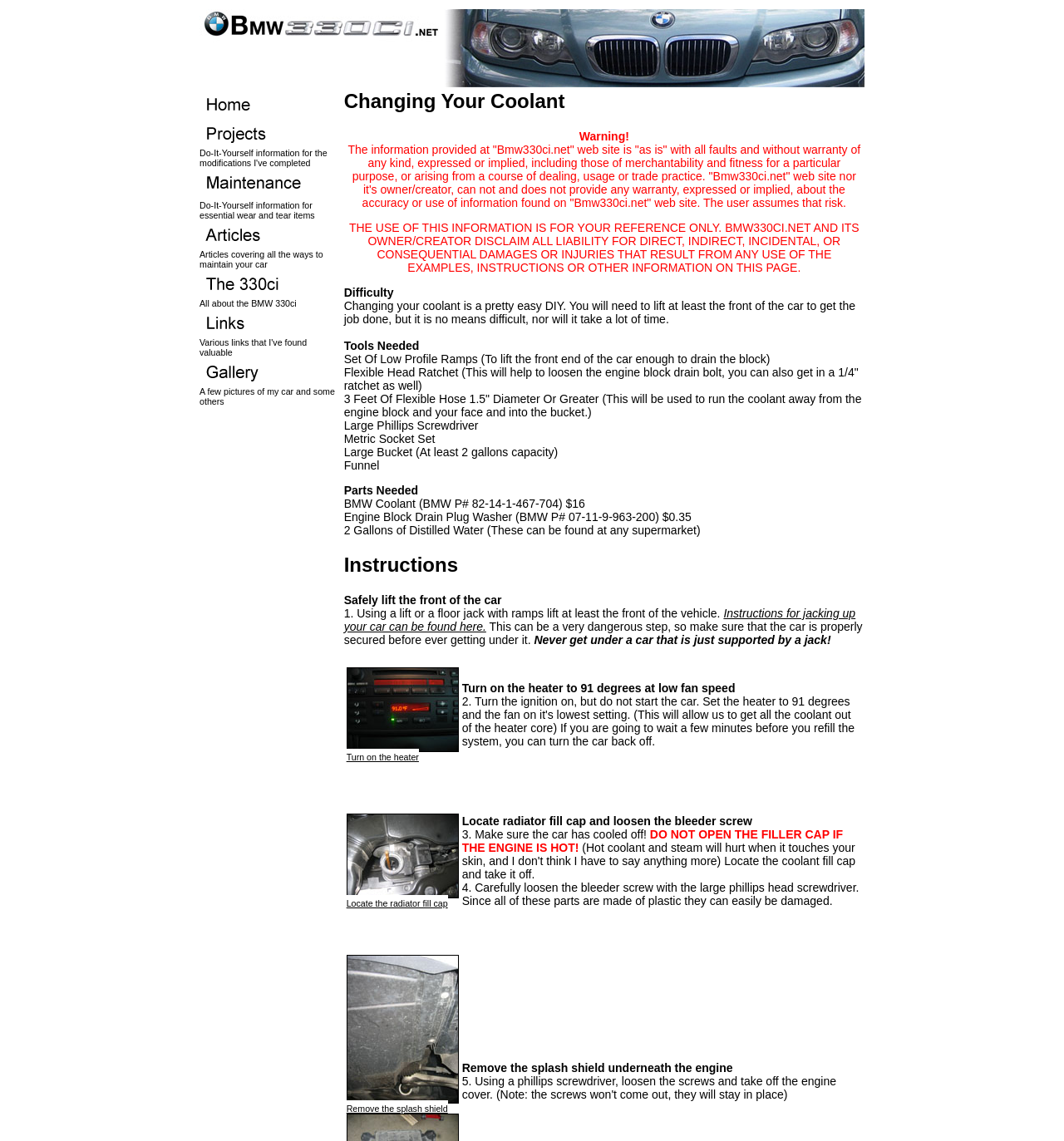Generate a comprehensive caption for the webpage you are viewing.

This webpage is about changing the coolant in a BMW 330ci, a DIY guide. At the top, there is a row of links with images, followed by a brief introduction to DIY information for essential wear and tear items, articles on maintaining a car, and information about the BMW 330ci. Below this, there is a section with a heading "Changing Your Coolant" and a brief description of the process.

The main content of the webpage is divided into sections, including "Tools Needed", "Parts Needed", and "Instructions". The "Tools Needed" section lists the required tools, such as a set of low-profile ramps, a flexible head ratchet, and a large bucket. The "Parts Needed" section lists the necessary parts, including BMW coolant, an engine block drain plug washer, and distilled water.

The "Instructions" section provides a step-by-step guide on how to change the coolant. It starts with safely lifting the front of the car, followed by instructions on how to drain the coolant, and then refill the system. There are also warnings and precautions throughout the section, such as ensuring the car is properly secured before getting under it and not getting under a car that is only supported by a jack.

Throughout the webpage, there are links to additional resources, such as instructions for jacking up a car, and images are used to illustrate the process. The layout is organized, with clear headings and concise text, making it easy to follow the guide.